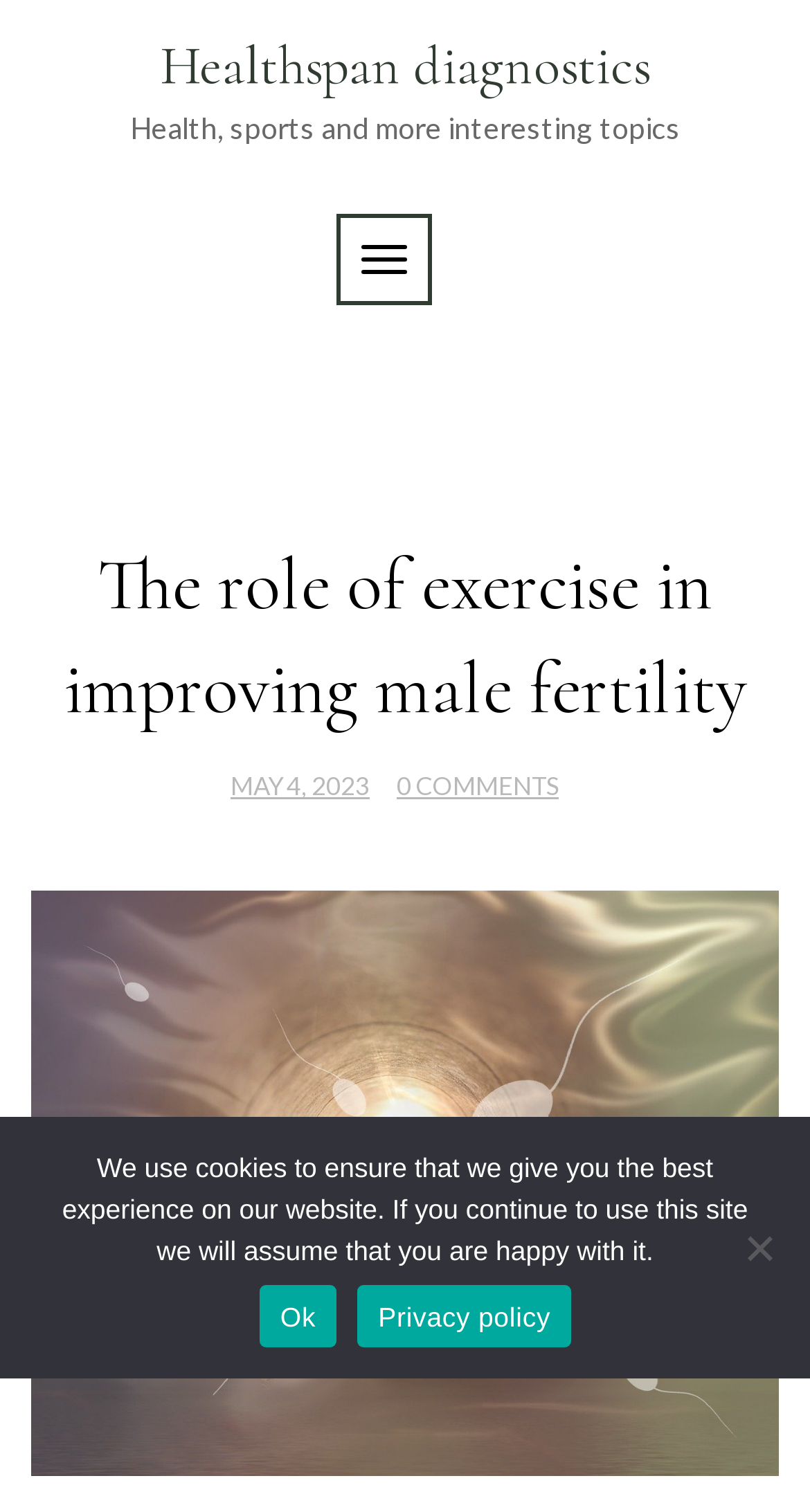Find the bounding box coordinates for the UI element whose description is: "Ok". The coordinates should be four float numbers between 0 and 1, in the format [left, top, right, bottom].

[0.32, 0.85, 0.416, 0.891]